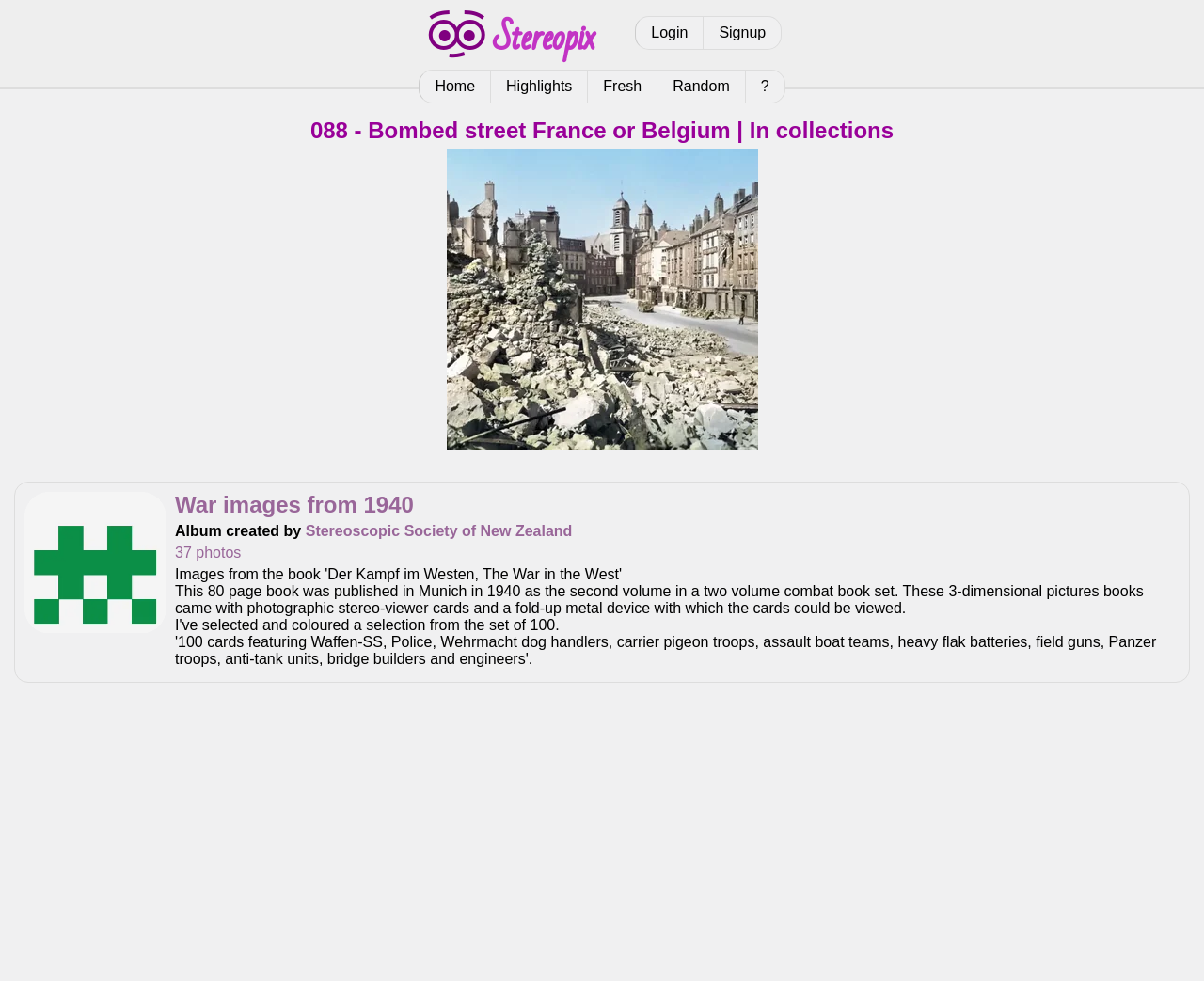Can you find the bounding box coordinates for the element that needs to be clicked to execute this instruction: "Click the Stereopix logo"? The coordinates should be given as four float numbers between 0 and 1, i.e., [left, top, right, bottom].

[0.351, 0.053, 0.501, 0.069]